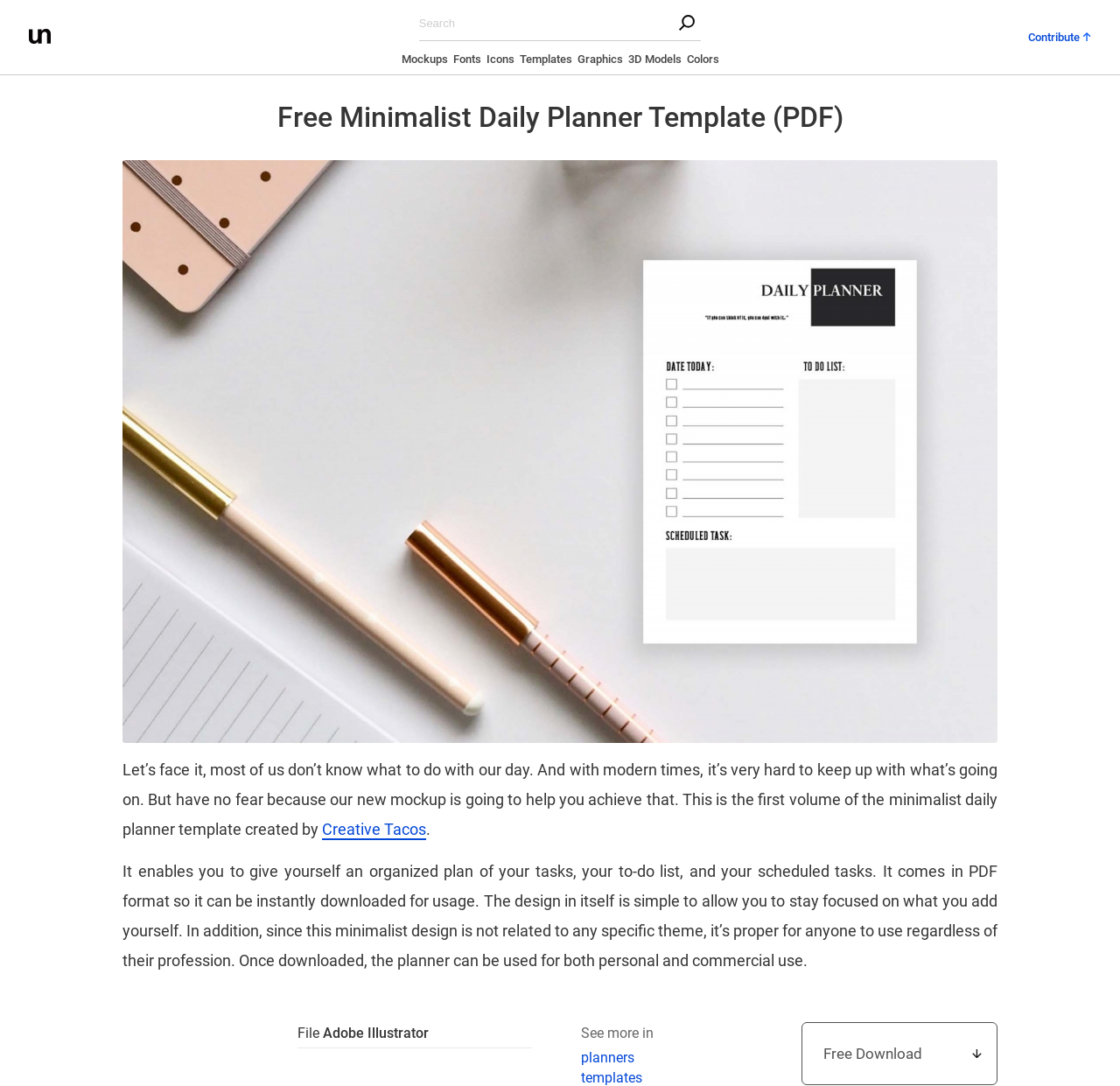Determine the bounding box coordinates of the UI element described by: "Privacy Policy".

None